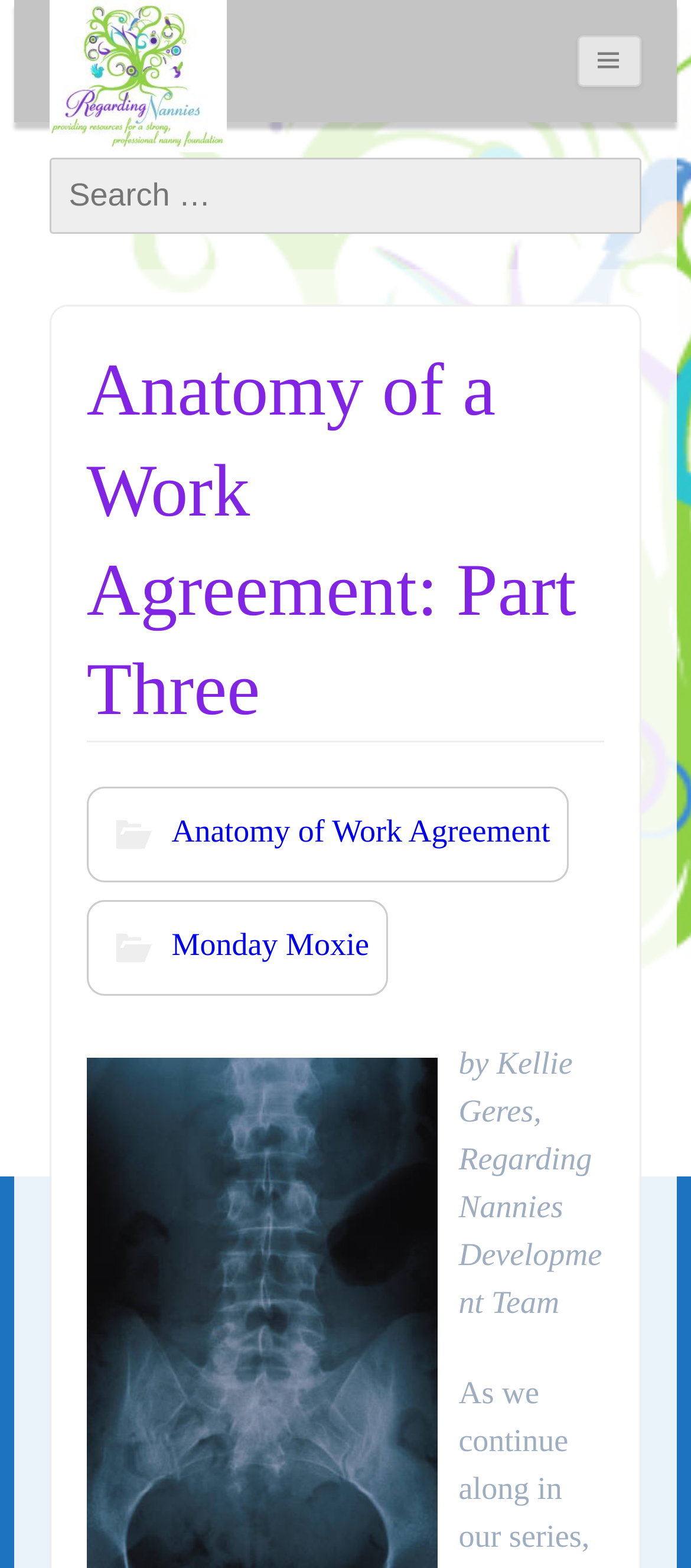Construct a comprehensive description capturing every detail on the webpage.

The webpage is about the "Anatomy of a Work Agreement: Part Three" and is presented by Regarding Nannies. At the top left corner, there is a link to "Regarding Nannies" accompanied by an image with the same name. 

Below the image, a search bar is located, which spans across most of the width of the page. The search bar has a label "Search for:" on the left side. 

Further down, there is a main header section that occupies a significant portion of the page. The header section contains the title "Anatomy of a Work Agreement: Part Three" and two links, "Anatomy of Work Agreement" and "Monday Moxie", which are positioned below the title.

At the bottom right corner of the page, there is a text block that credits the author, "Kellie Geres", and the development team, "Regarding Nannies Development Team".